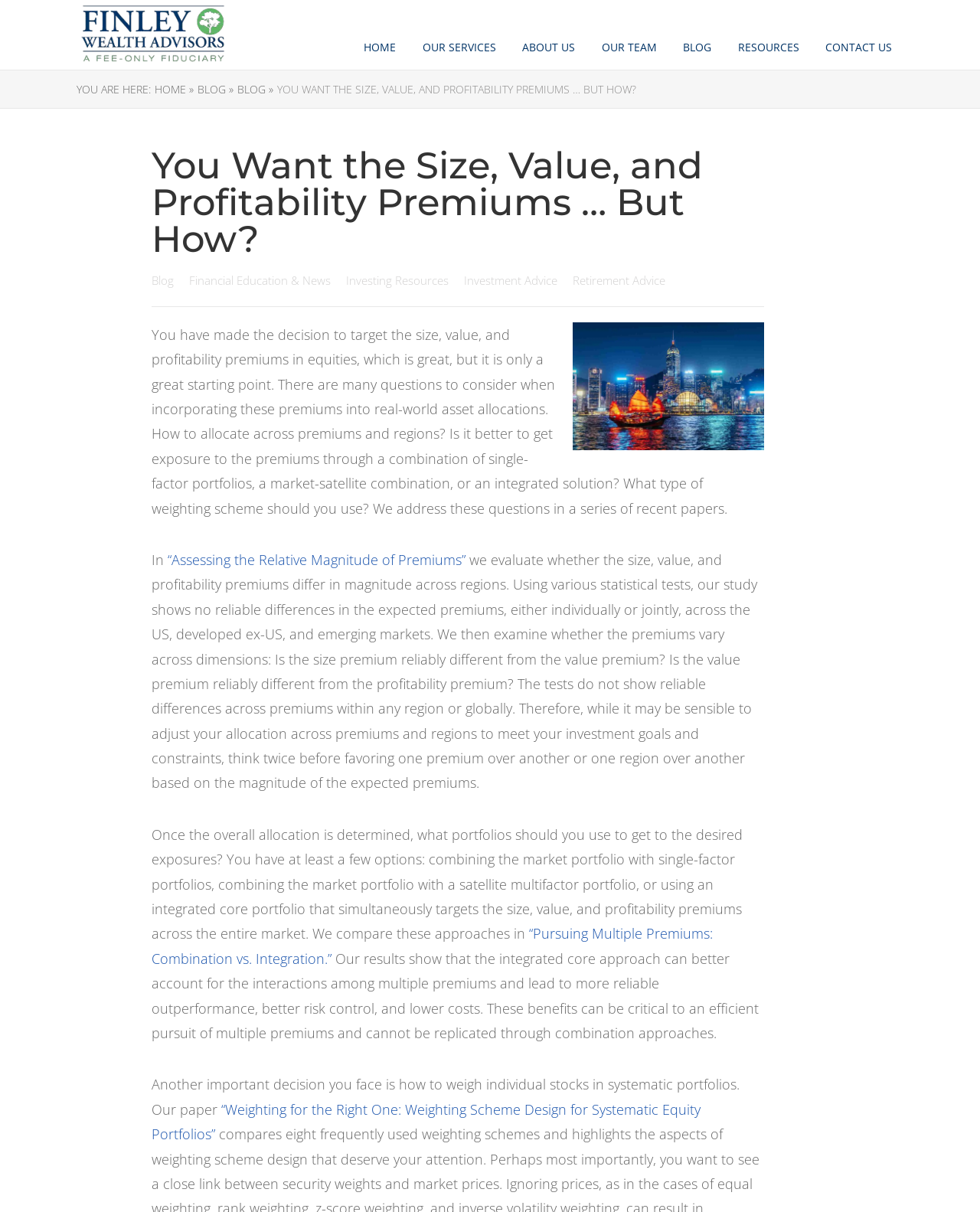Identify the bounding box coordinates of the part that should be clicked to carry out this instruction: "Click on 'HOME'".

[0.371, 0.033, 0.404, 0.045]